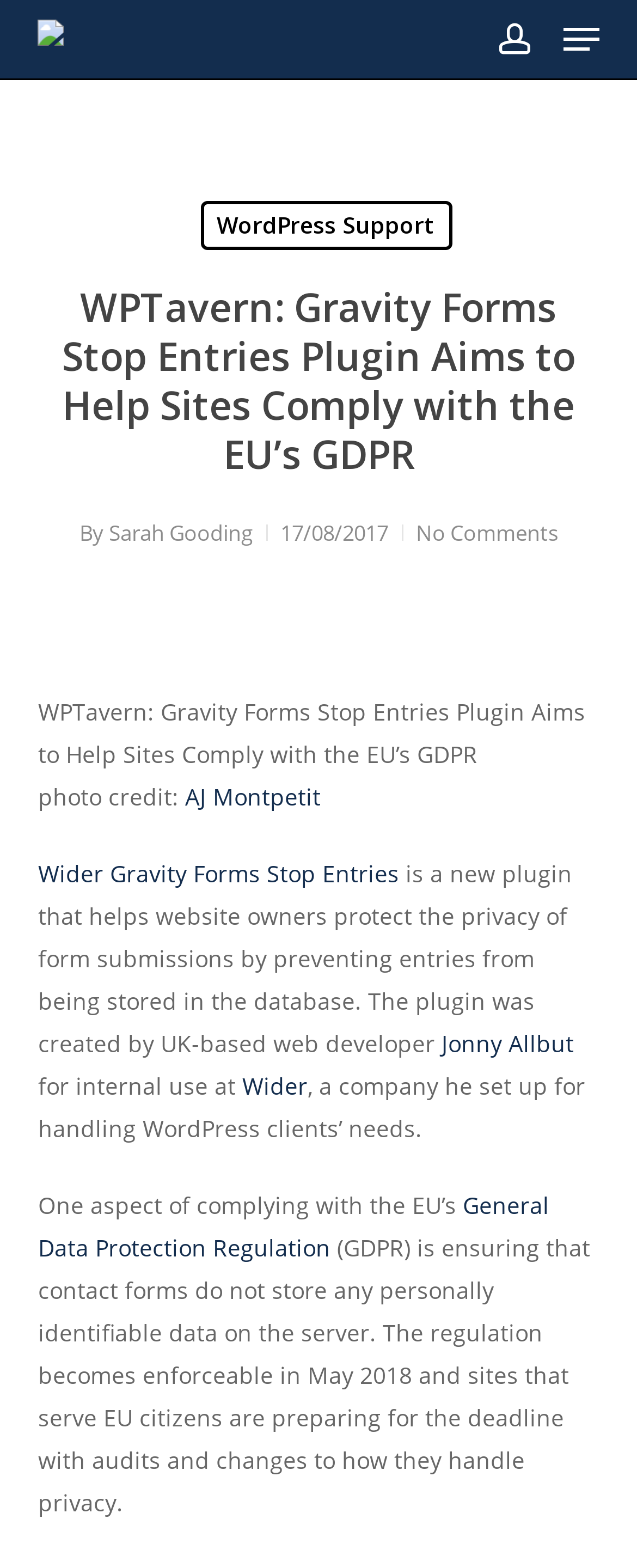Can you find and provide the main heading text of this webpage?

WPTavern: Gravity Forms Stop Entries Plugin Aims to Help Sites Comply with the EU’s GDPR